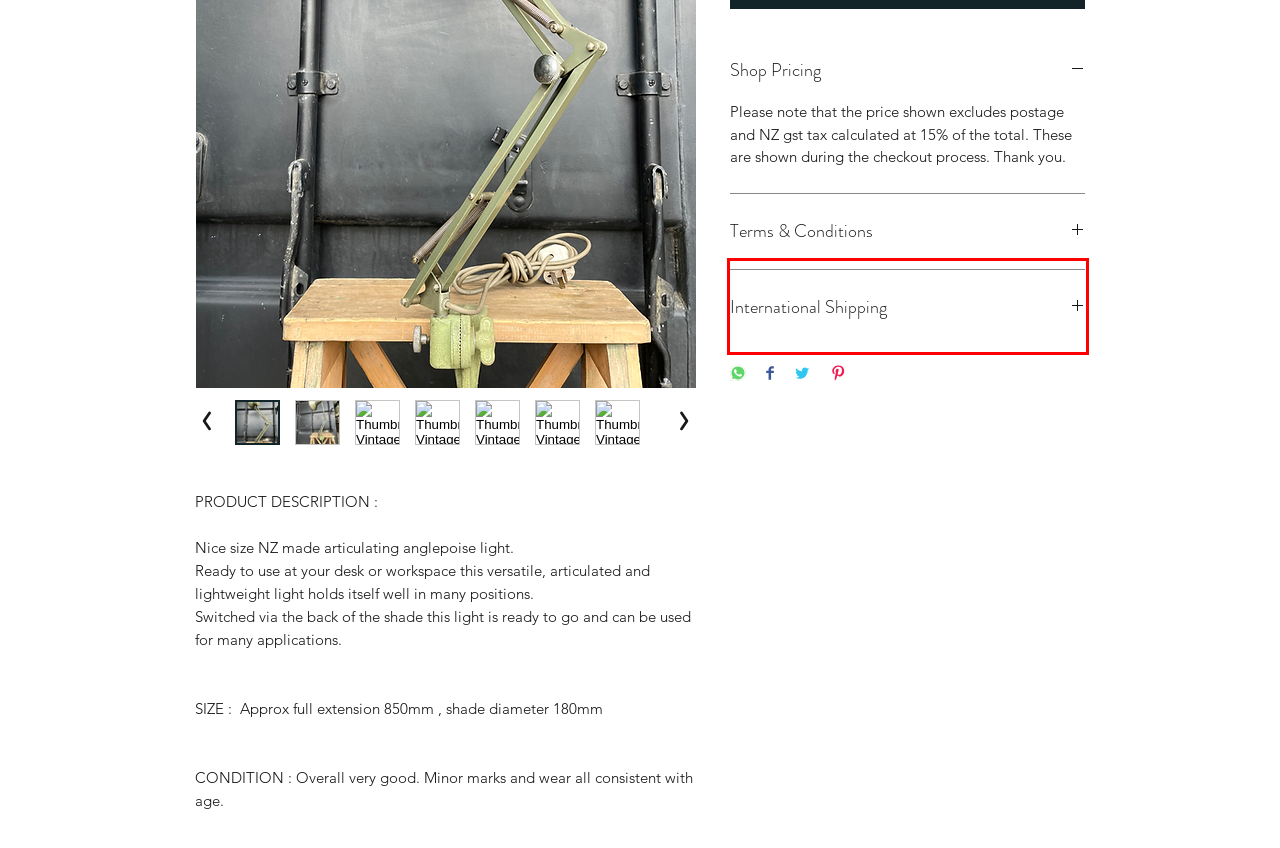You have a screenshot of a webpage with a red bounding box. Use OCR to generate the text contained within this red rectangle.

To view information on our terms and conditions, returns and privacy policy please clink the link below or go to the drop down box under the Home tab, thank you.